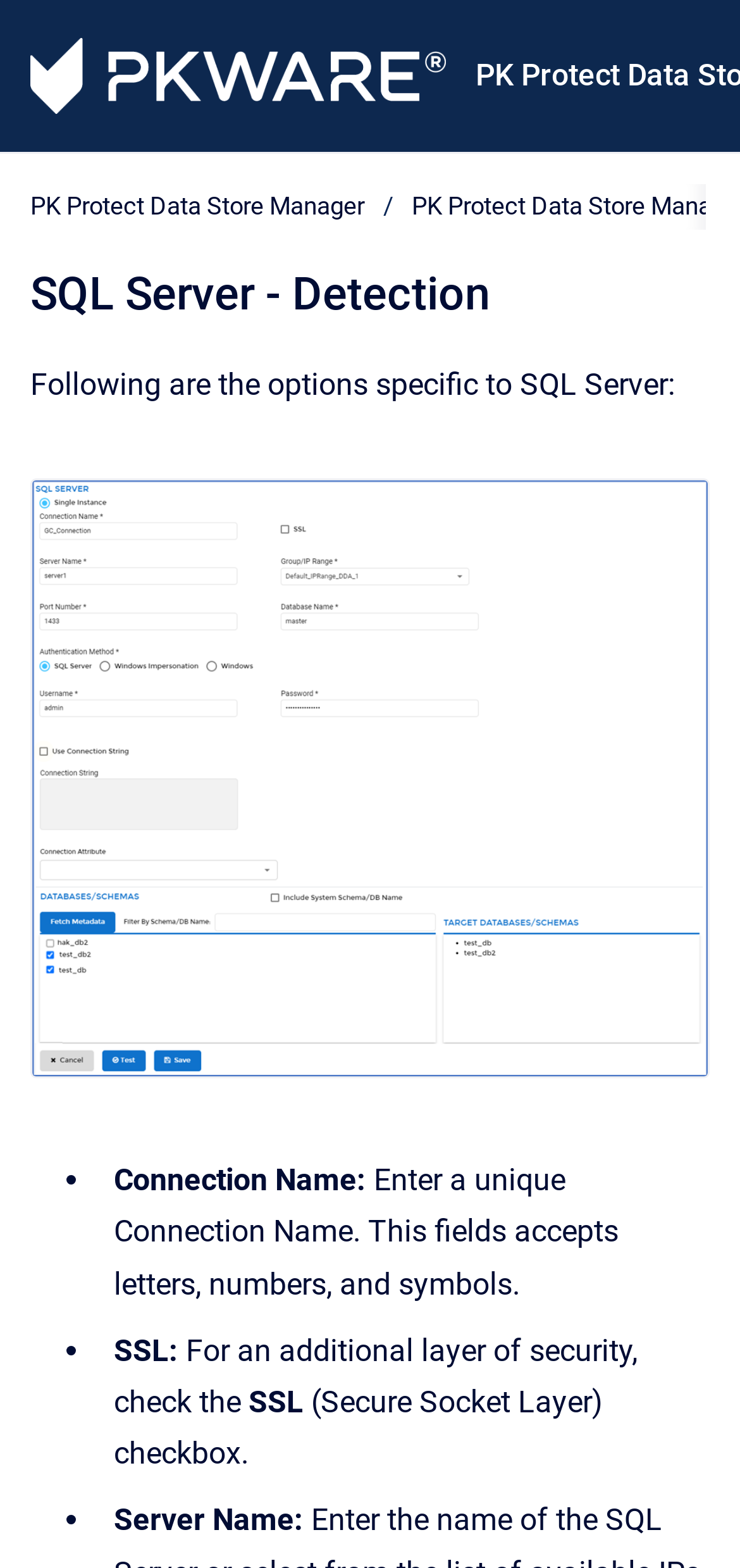Locate and extract the headline of this webpage.

SQL Server - Detection